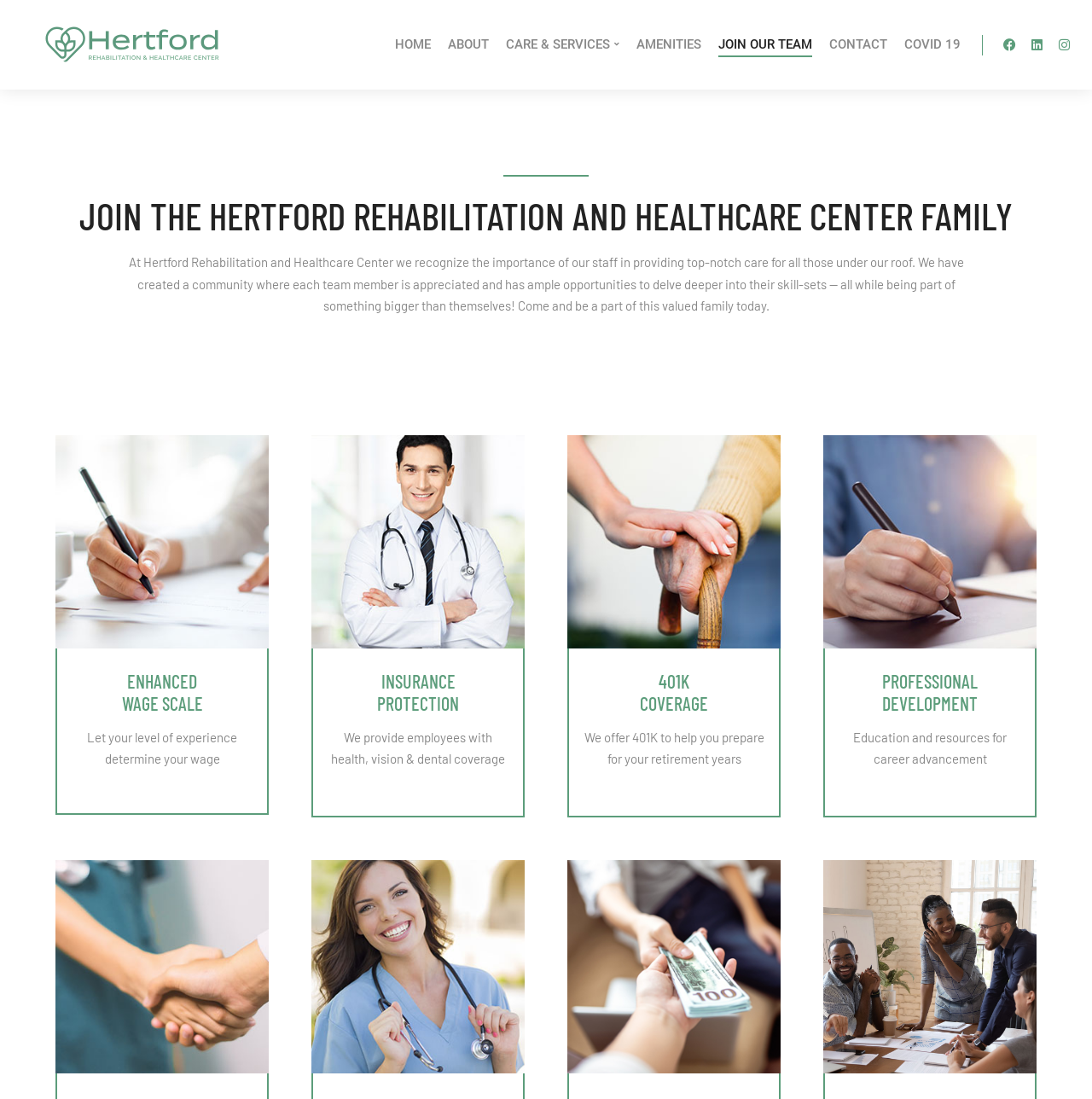Please specify the bounding box coordinates of the clickable region necessary for completing the following instruction: "Check the JOIN OUR TEAM page". The coordinates must consist of four float numbers between 0 and 1, i.e., [left, top, right, bottom].

[0.654, 0.012, 0.748, 0.07]